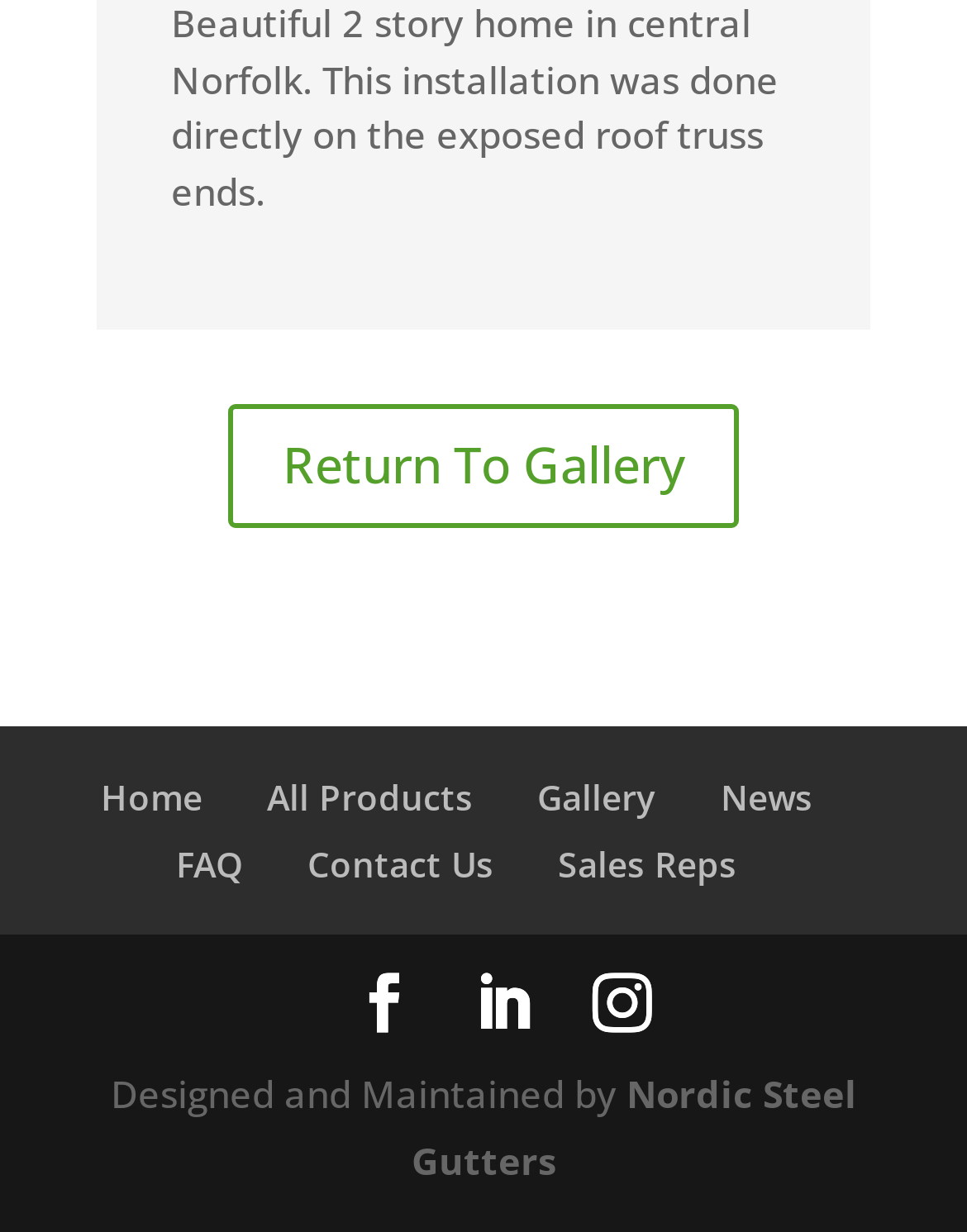What is the last item in the navigation menu?
We need a detailed and exhaustive answer to the question. Please elaborate.

I looked at the navigation menu items and found that the last item is FAQ, which is located at the bottom of the menu.